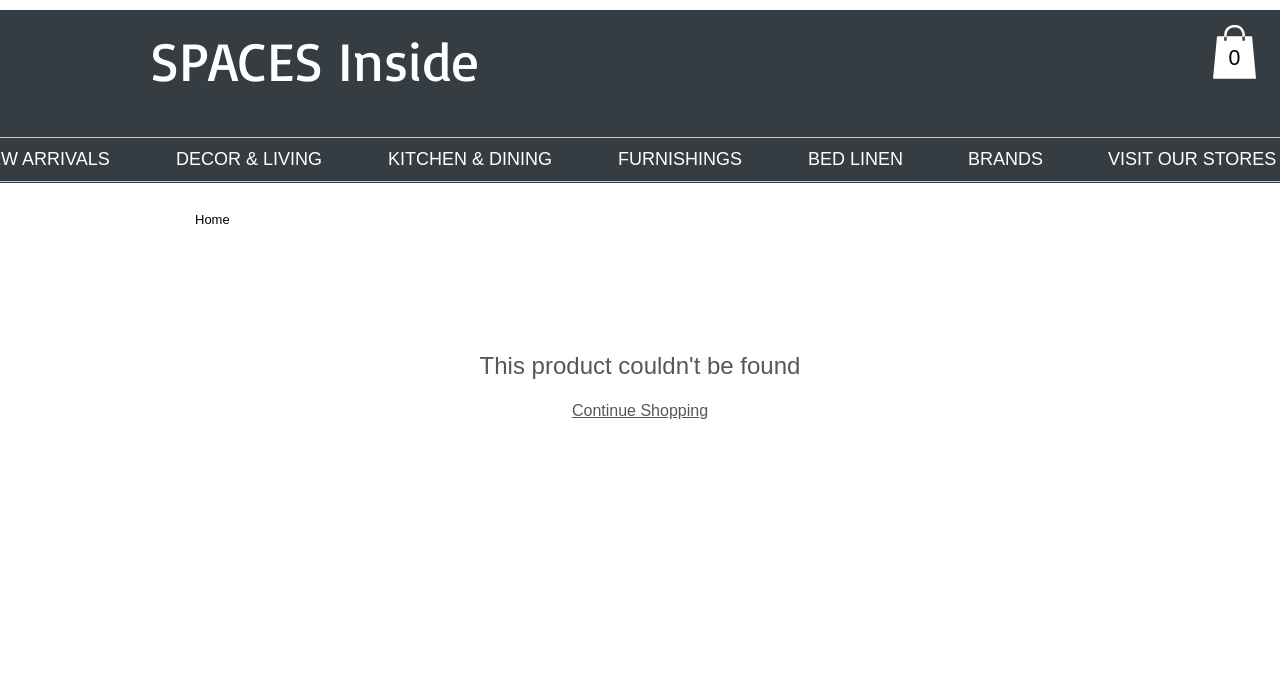Extract the bounding box coordinates for the UI element described as: "BRANDS".

[0.745, 0.205, 0.854, 0.269]